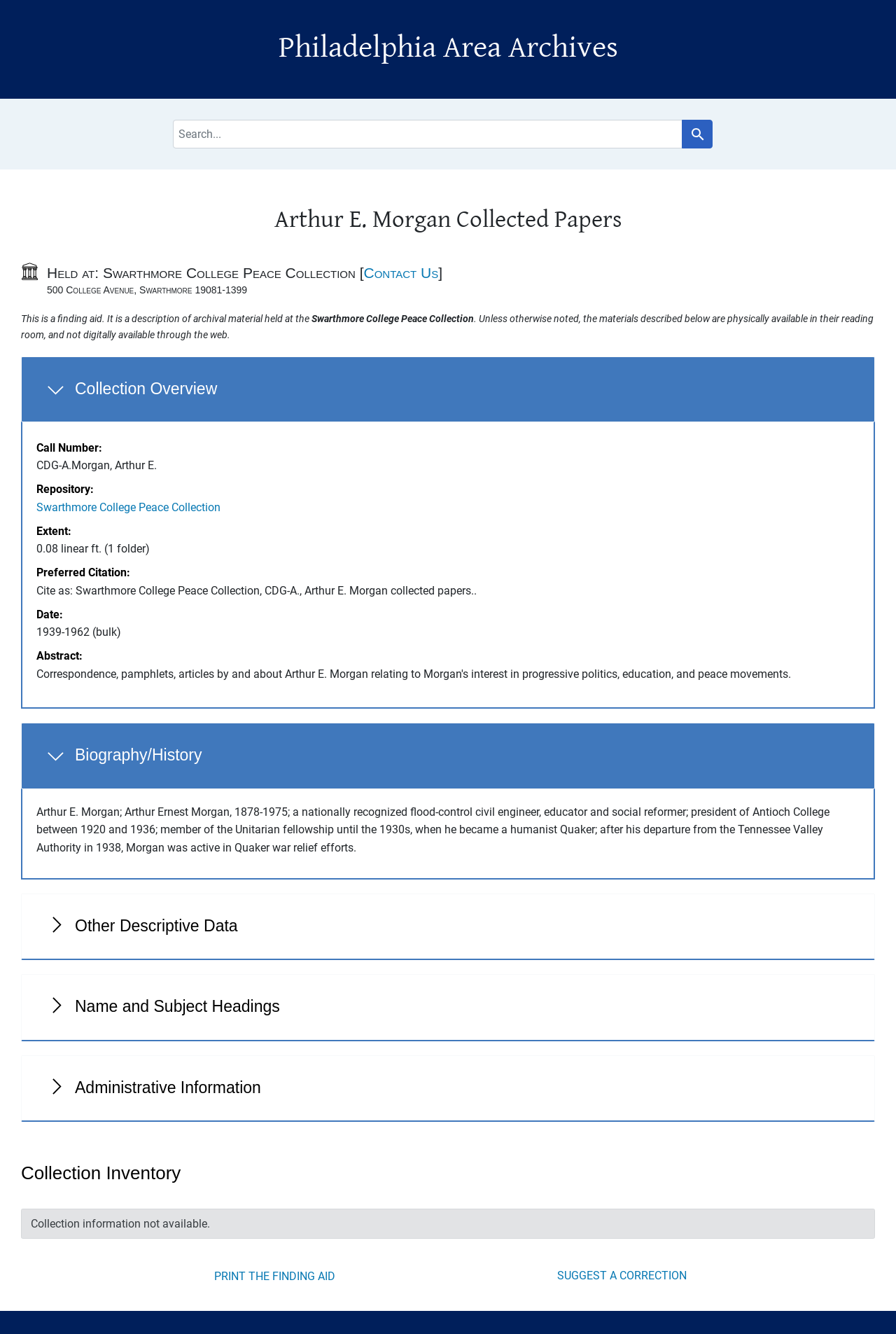Locate the bounding box coordinates of the element to click to perform the following action: 'Contact Us'. The coordinates should be given as four float values between 0 and 1, in the form of [left, top, right, bottom].

[0.406, 0.199, 0.489, 0.211]